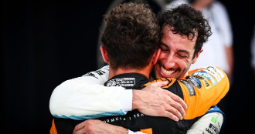What is the mood of the Formula 1 drivers in the image?
Please ensure your answer to the question is detailed and covers all necessary aspects.

The caption describes the scene as a 'heartwarming display of camaraderie and joy' and mentions 'broad smiles and palpable excitement', indicating that the drivers are in a jubilant mood.